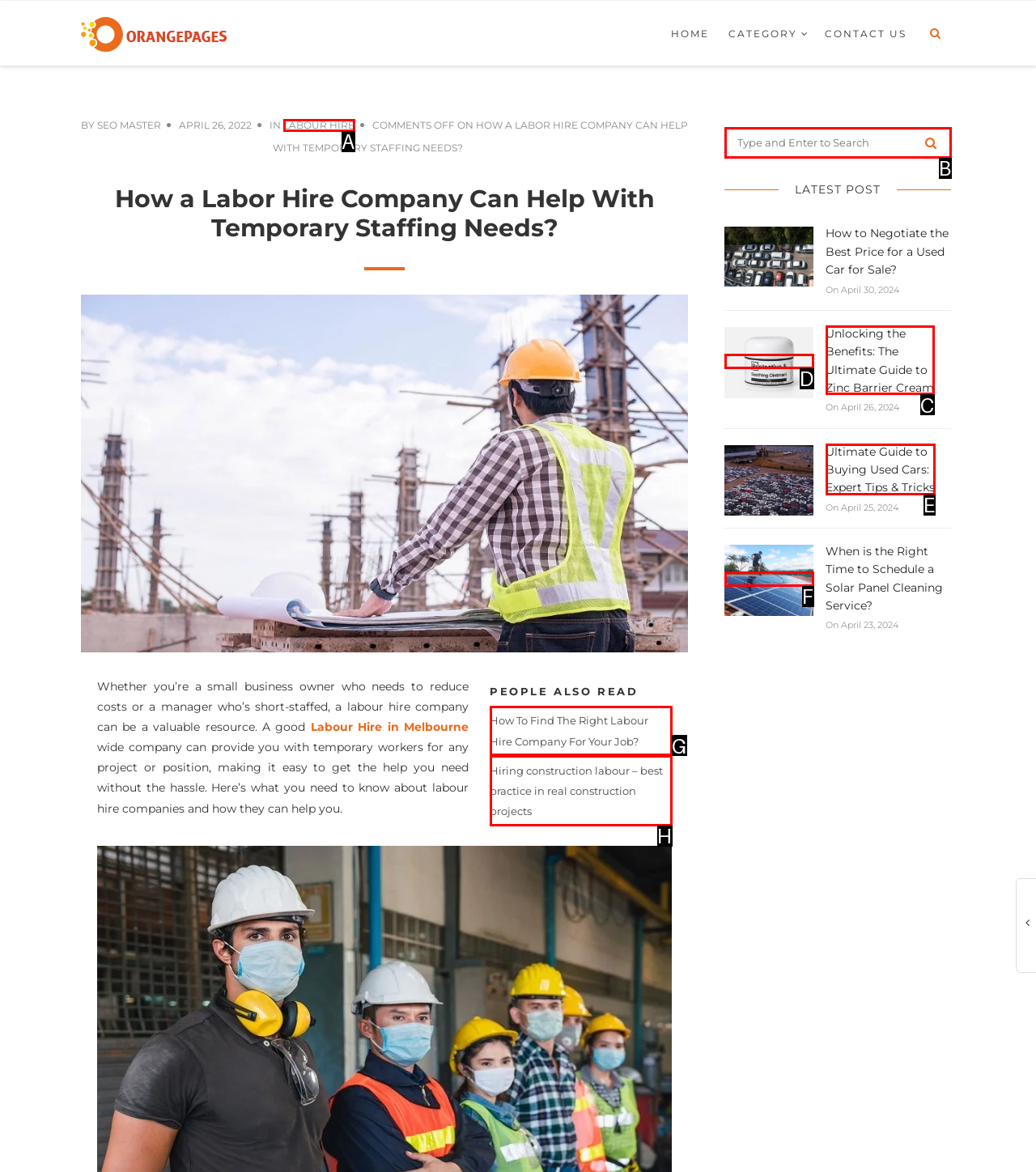Which HTML element matches the description: alt="zinc barrier cream" the best? Answer directly with the letter of the chosen option.

D